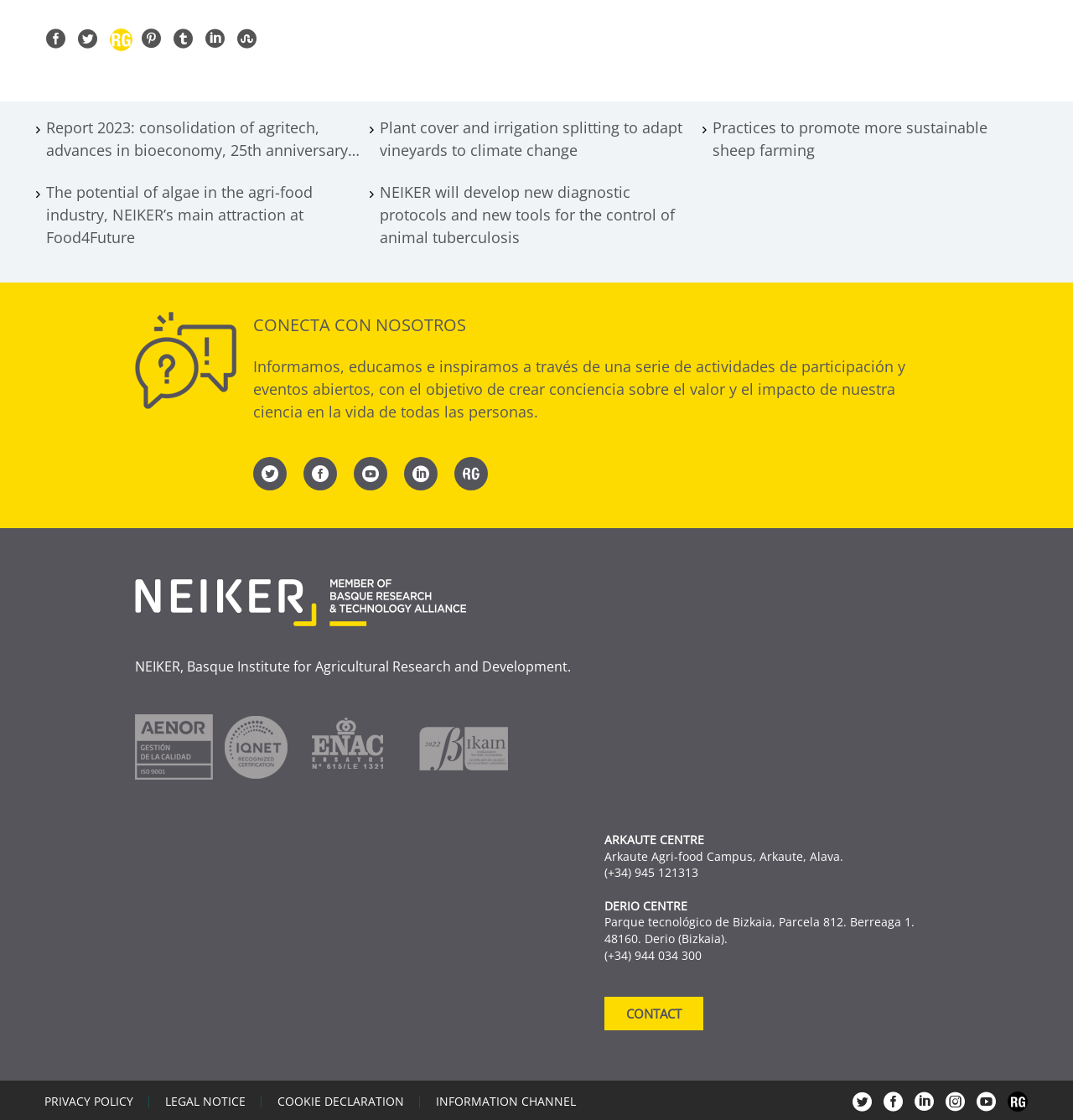Determine the bounding box coordinates for the UI element matching this description: "Cookie declaration".

[0.259, 0.978, 0.377, 0.989]